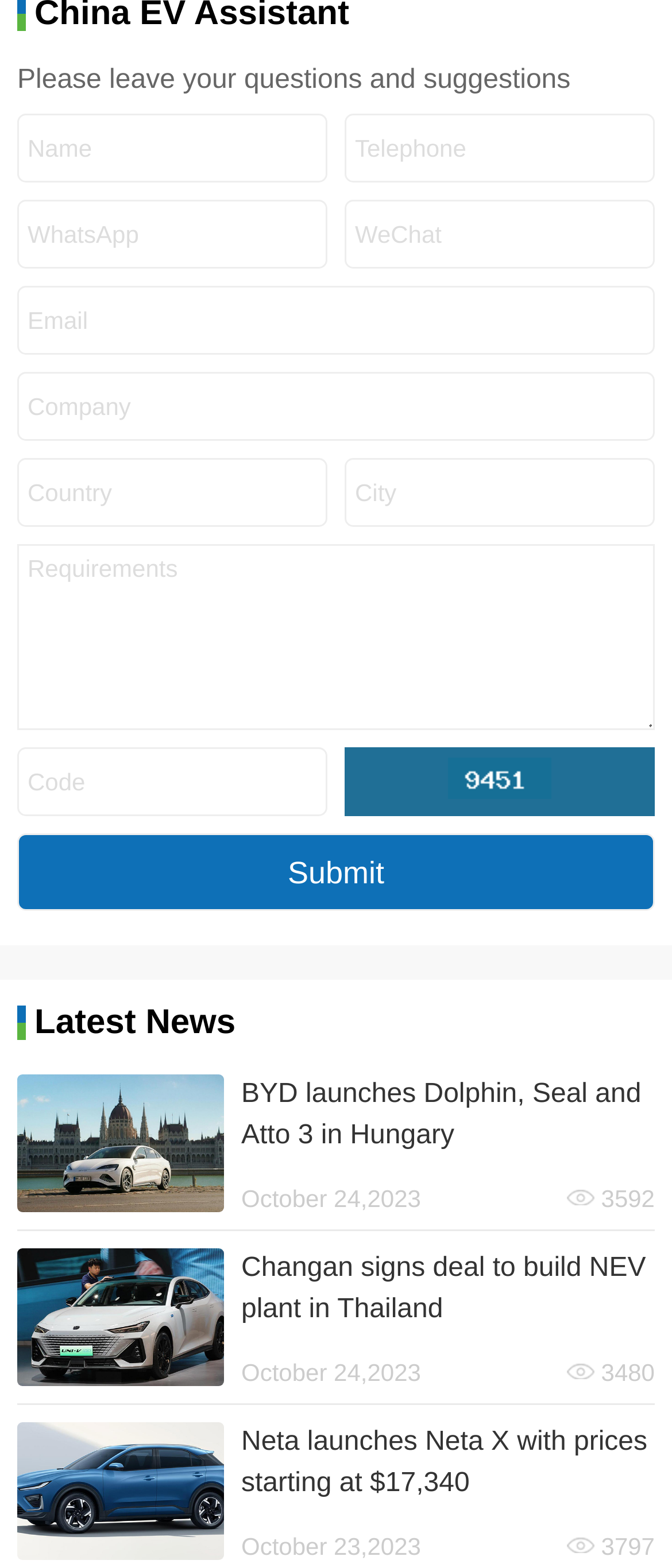Refer to the image and answer the question with as much detail as possible: What is the purpose of the textboxes?

The textboxes are provided to allow users to input their information, such as name, telephone number, WhatsApp, WeChat, email, company, country, city, and requirements. The presence of these textboxes and the static text 'Please leave your questions and suggestions' suggests that the purpose of these textboxes is to collect user feedback or inquiries.